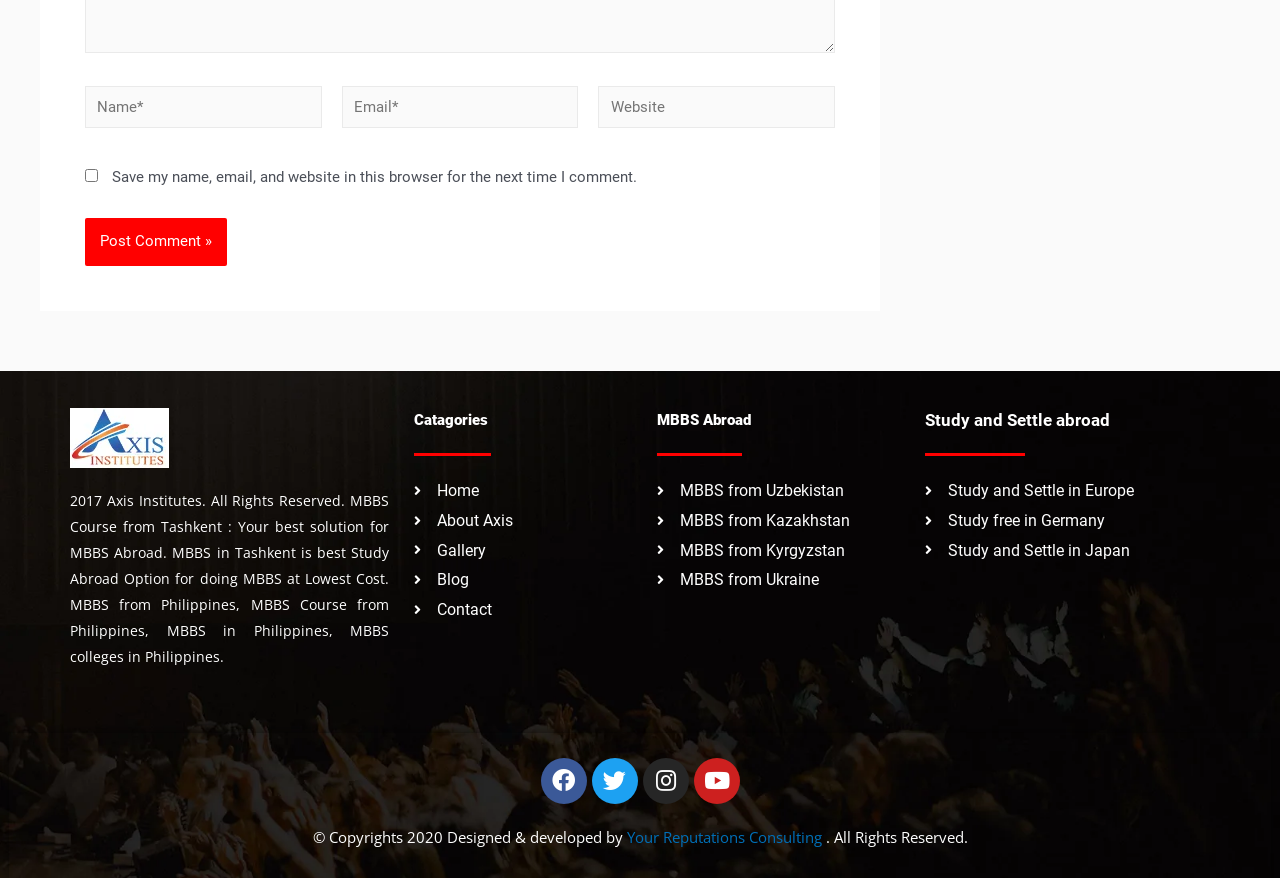What social media platforms are linked on the website?
Based on the image, give a one-word or short phrase answer.

Facebook, Twitter, Instagram, Youtube